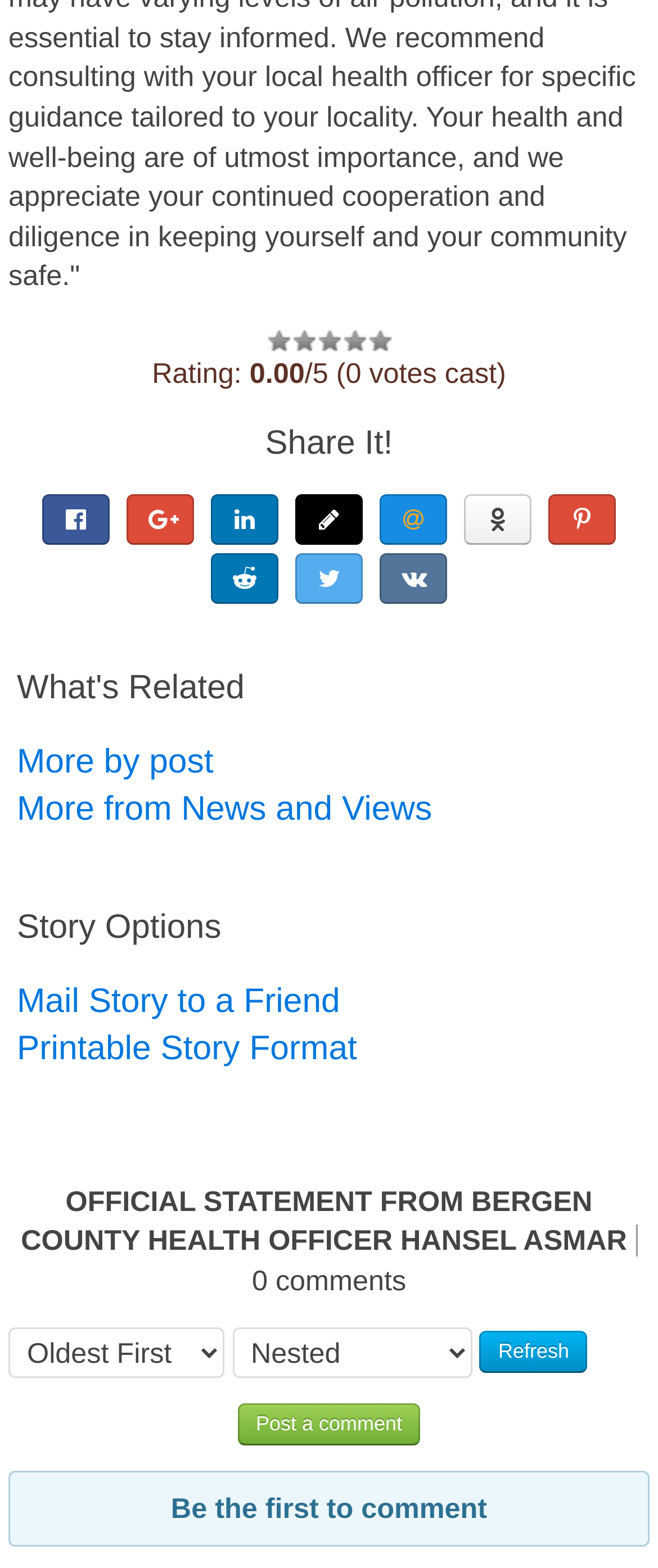How many comments are there on the story?
Provide a fully detailed and comprehensive answer to the question.

The '0 comments' text indicates that there are no comments on the story.